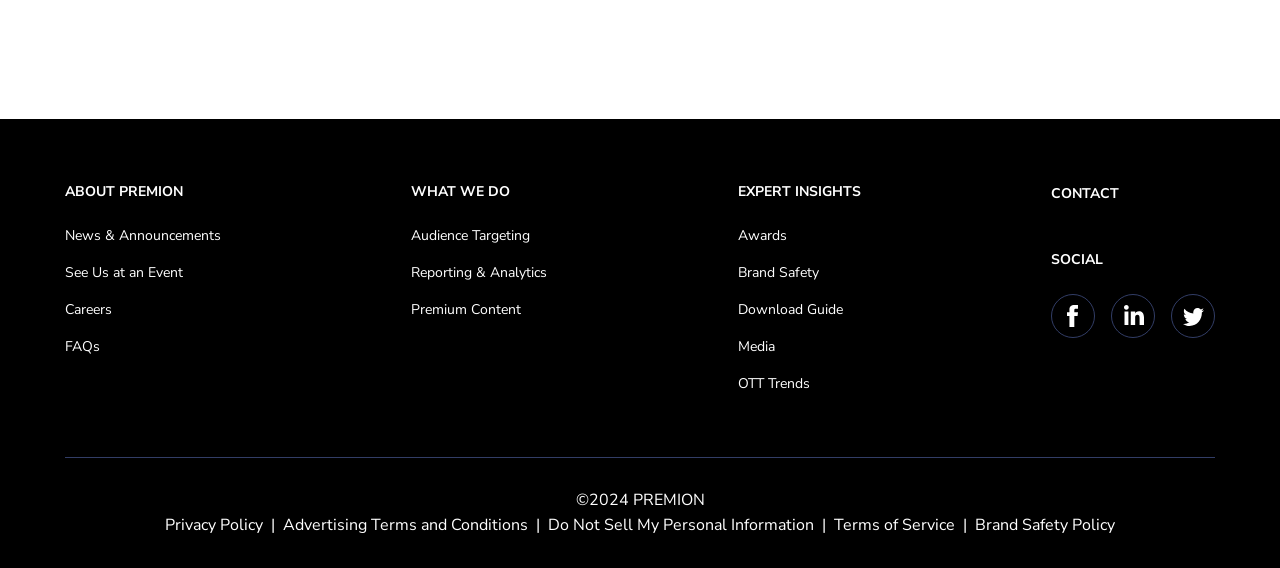What is the company name? Based on the screenshot, please respond with a single word or phrase.

Premion